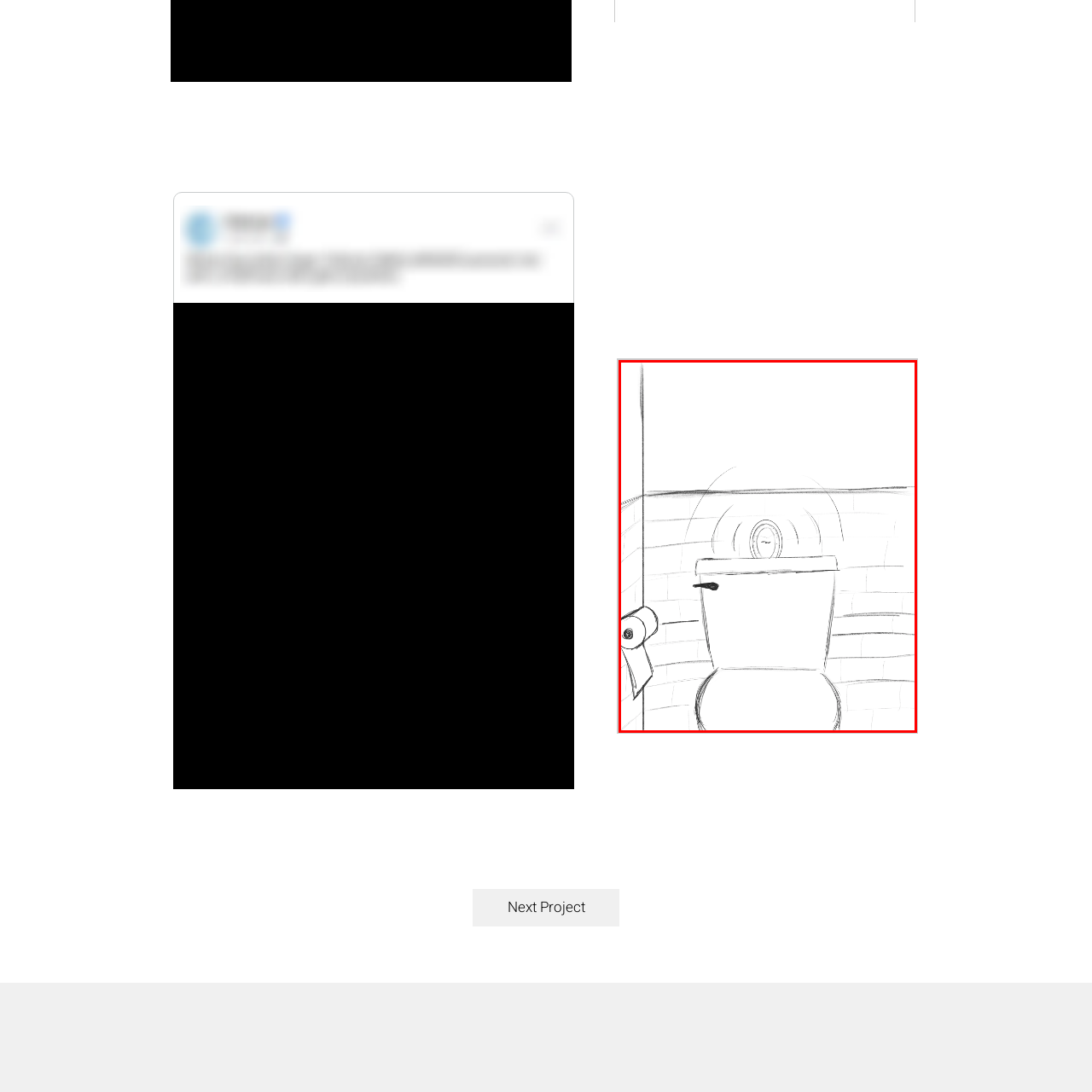Focus on the image within the purple boundary, What is on the holder to the left of the toilet? 
Answer briefly using one word or phrase.

Toilet paper